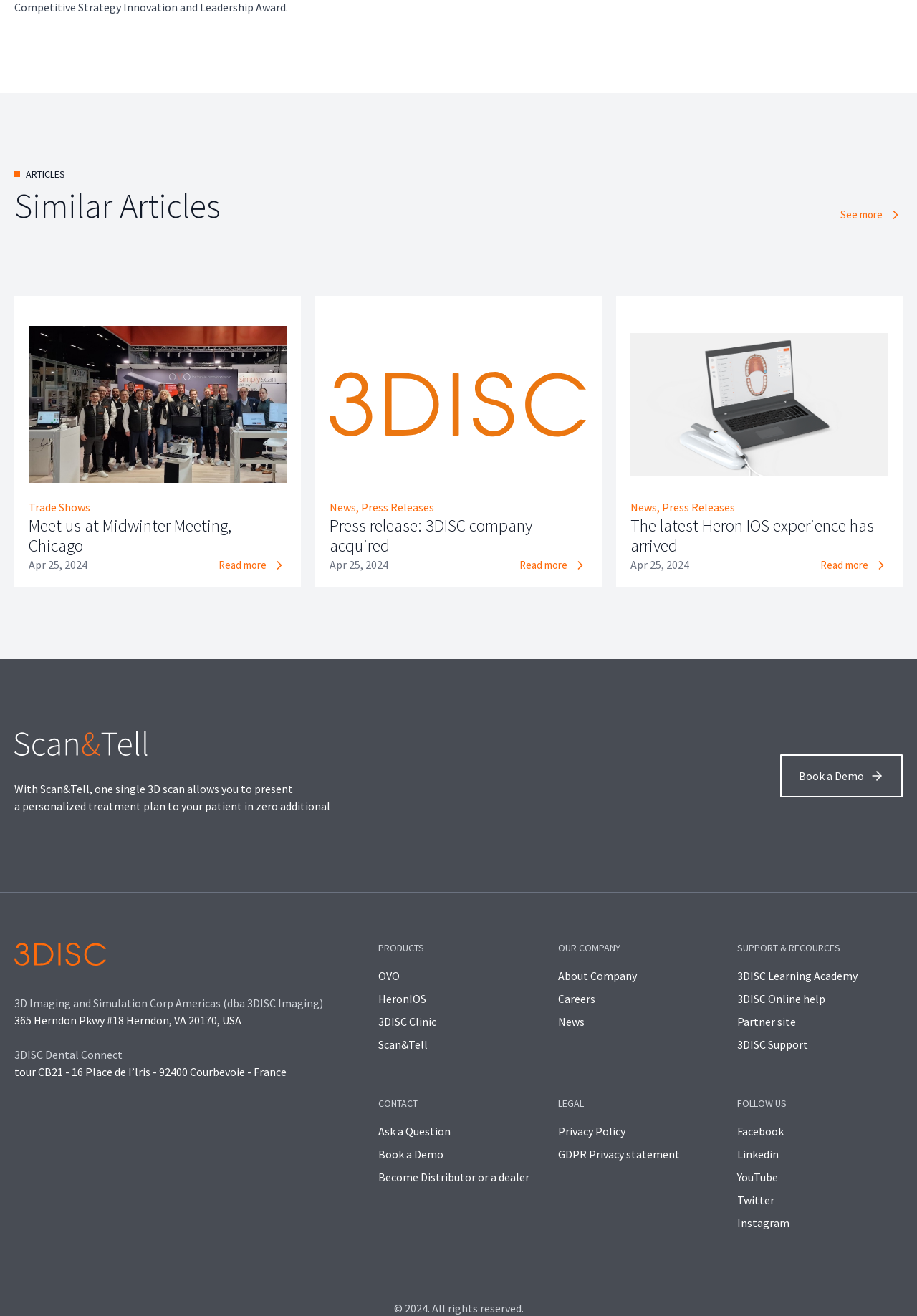Kindly determine the bounding box coordinates for the clickable area to achieve the given instruction: "View schedule for Monday by clicking on MONDAY 25 Dec".

None